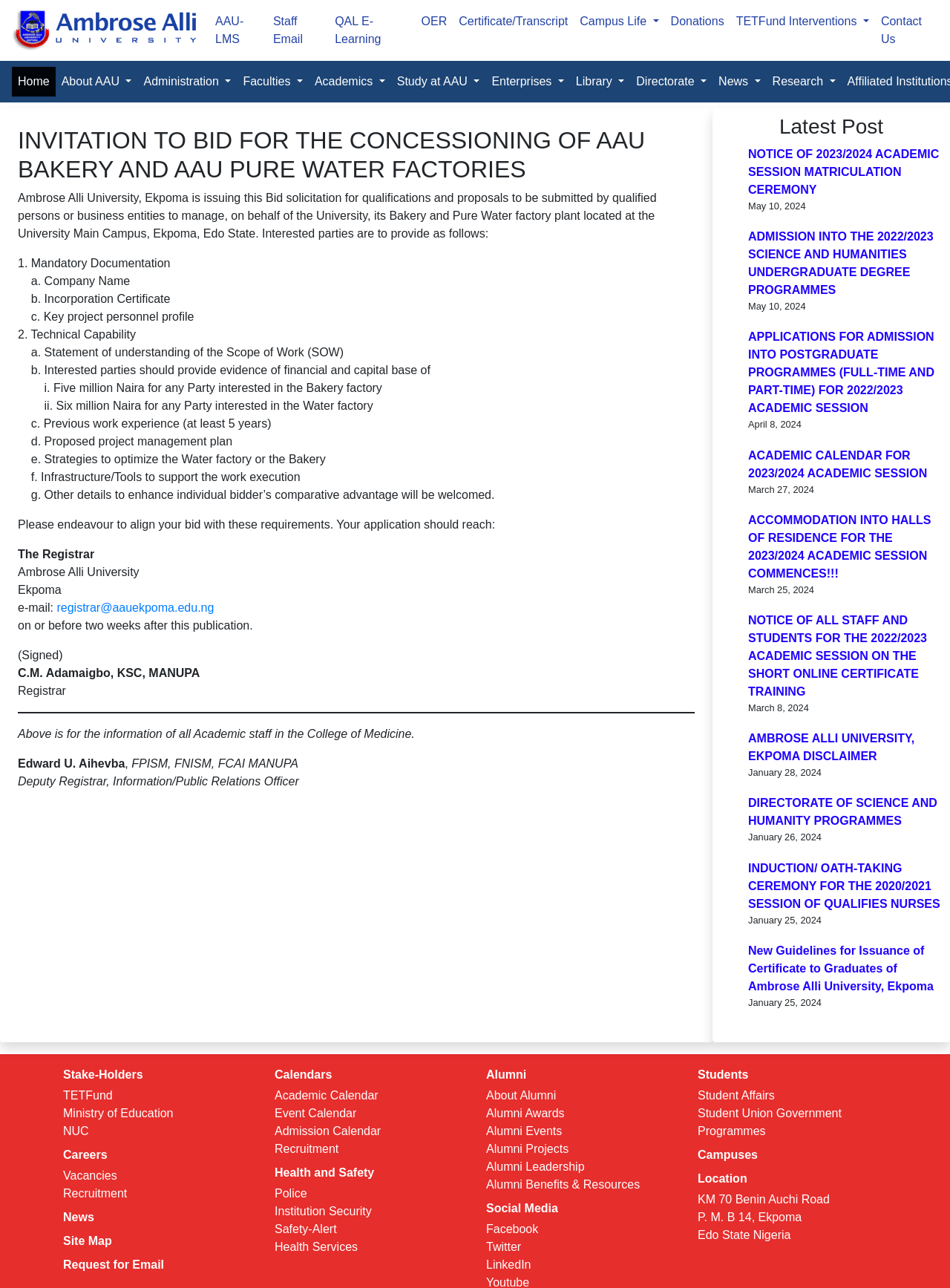What is the title of the latest post?
Use the information from the image to give a detailed answer to the question.

The title of the latest post can be found in the section that starts with 'Latest Post'.